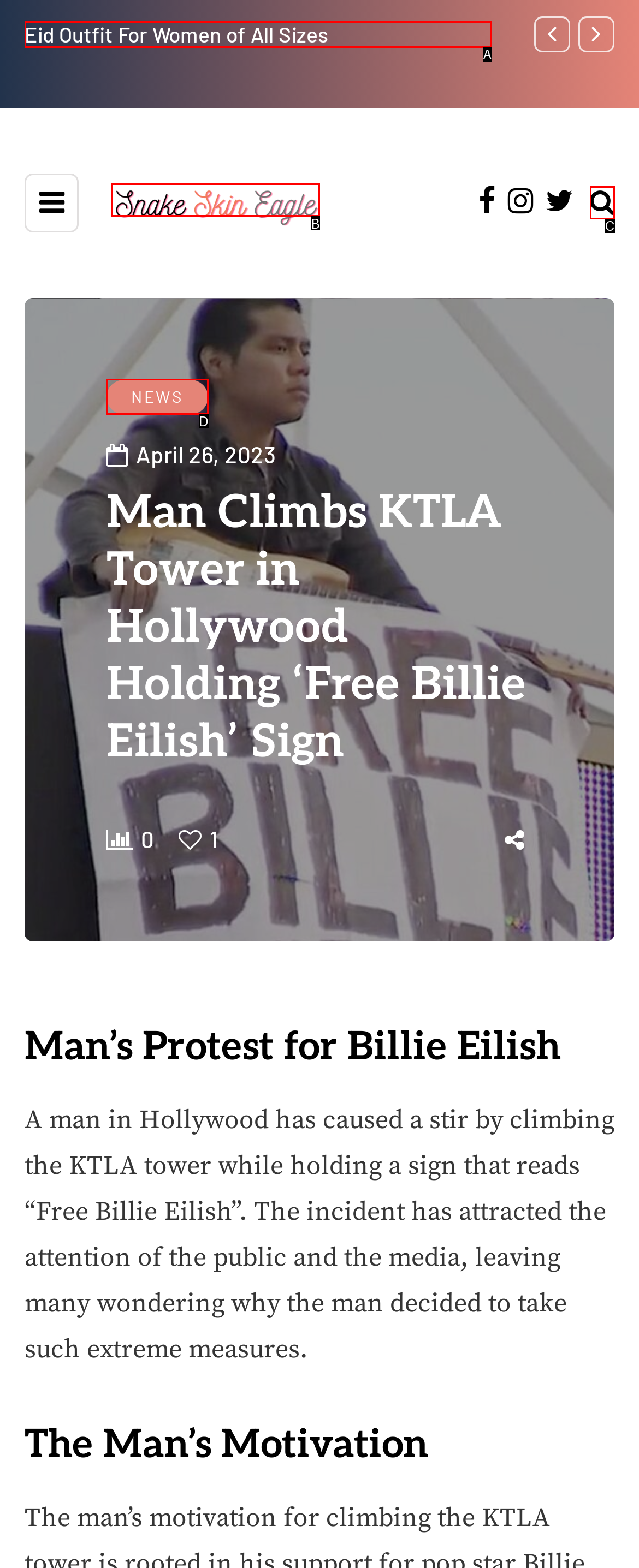Identify the bounding box that corresponds to: alt="Snake Skin Eagle"
Respond with the letter of the correct option from the provided choices.

B